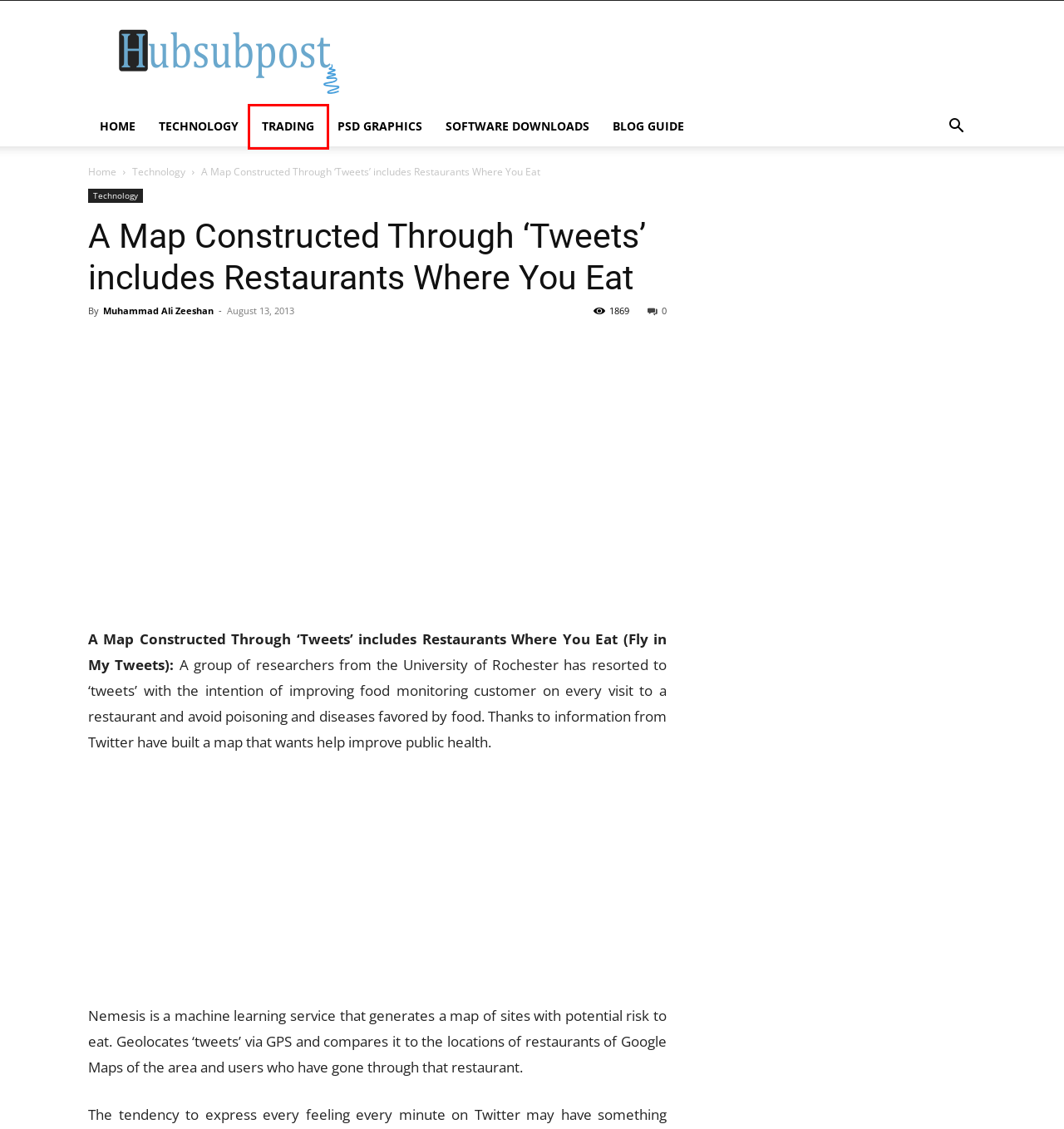View the screenshot of the webpage containing a red bounding box around a UI element. Select the most fitting webpage description for the new page shown after the element in the red bounding box is clicked. Here are the candidates:
A. Home - Hubsubpost Digital World
B. Technology Archives - Hubsubpost Digital World
C. Blog Guide Archives - Hubsubpost Digital World
D. Trading Archives - Hubsubpost Digital World
E. PSD Graphics Archives - Hubsubpost Digital World
F. Removing Print Driver From Print Server - Hubsubpost Digital World
G. Muhammad Ali Zeeshan, Author at Hubsubpost Digital World
H. Guest Post Guidelines - Hubsubpost Digital World

D